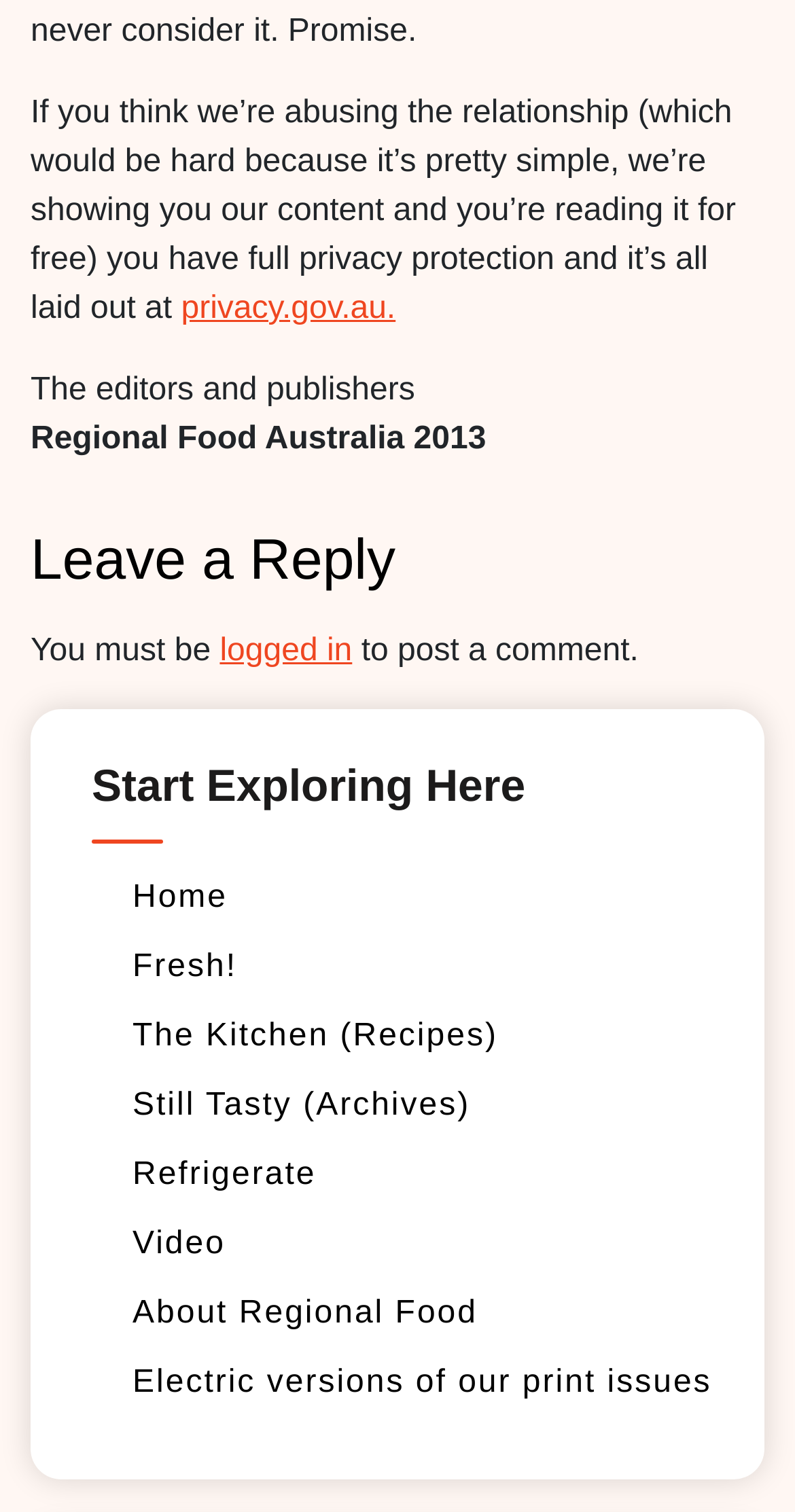Look at the image and answer the question in detail:
What is the name of the website?

The name of the website can be inferred from the static text 'Regional Food Australia 2013' which is located at the top of the webpage, indicating that it is the title or name of the website.